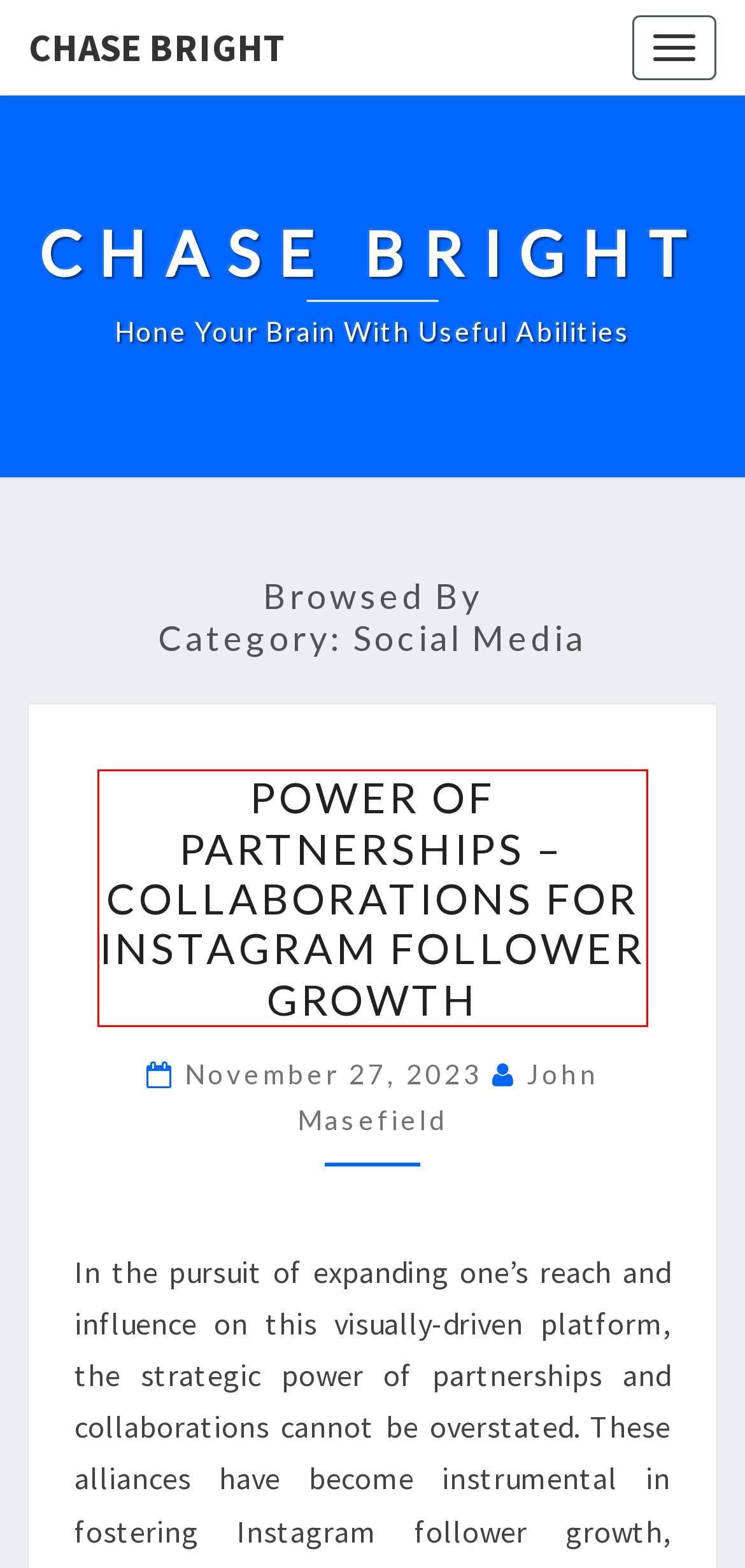You have a screenshot showing a webpage with a red bounding box highlighting an element. Choose the webpage description that best fits the new webpage after clicking the highlighted element. The descriptions are:
A. How Do You Install and Maintain a Vape Detector? – Chase Bright
B. Chase Bright – Hone your brain with useful abilities
C. Effortless Excellence – Top Essay Writing Services at Your Fingertips – Chase Bright
D. Health – Chase Bright
E. John Masefield – Chase Bright
F. June 2022 – Chase Bright
G. June 2021 – Chase Bright
H. Power of Partnerships – Collaborations for Instagram Follower Growth – Chase Bright

H